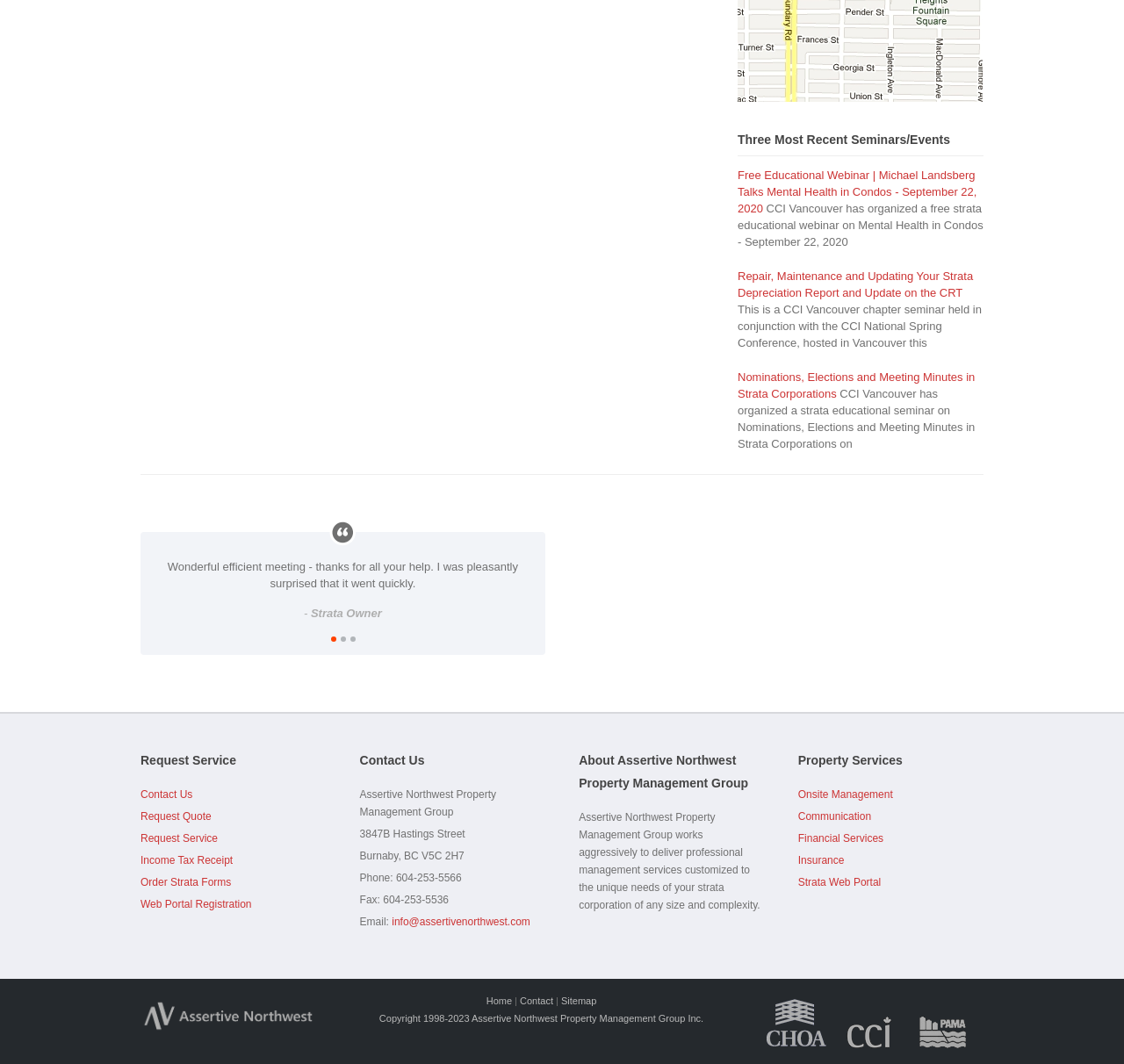What is the phone number of the property management group?
Refer to the screenshot and respond with a concise word or phrase.

604-253-5566